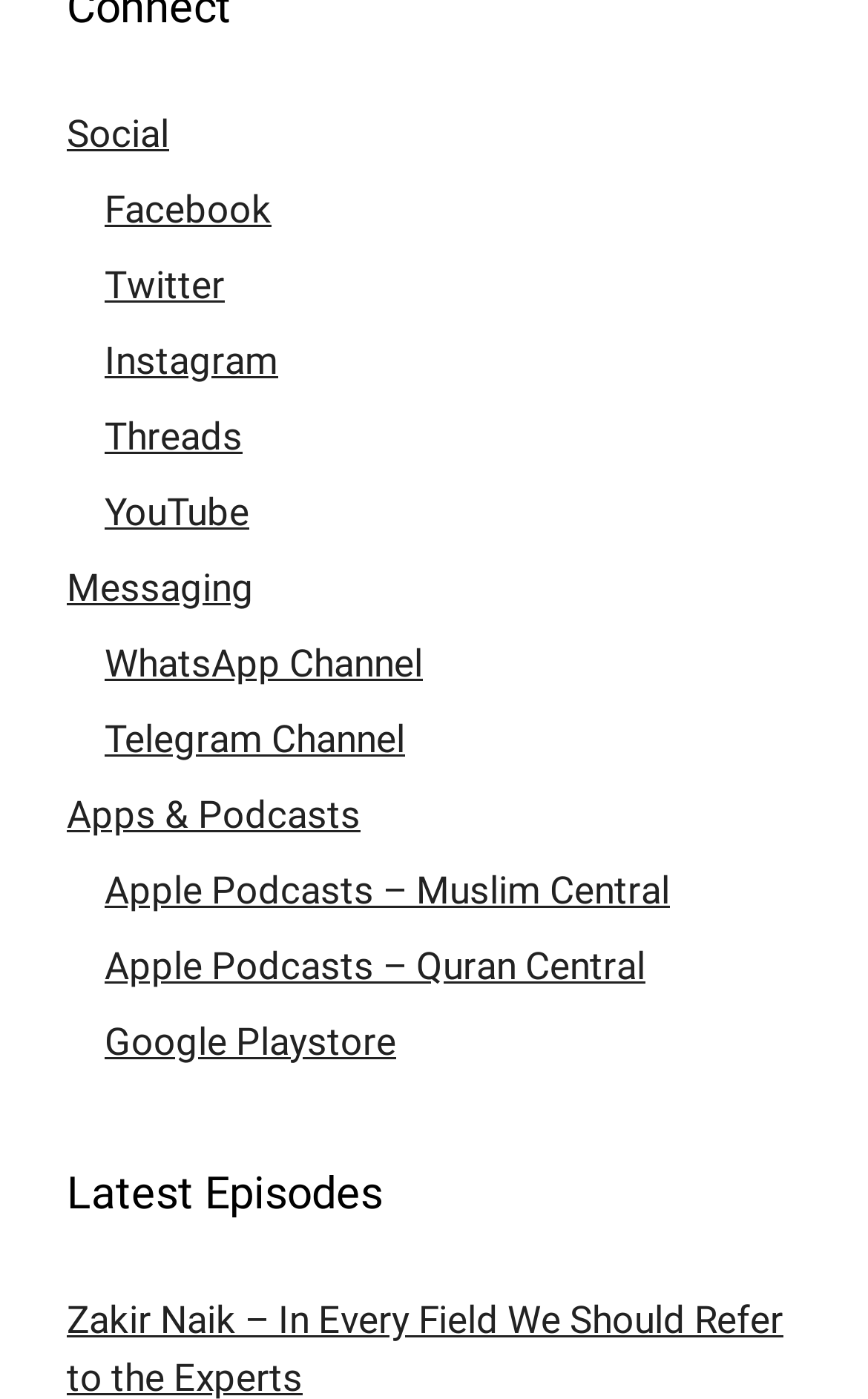Bounding box coordinates should be provided in the format (top-left x, top-left y, bottom-right x, bottom-right y) with all values between 0 and 1. Identify the bounding box for this UI element: Menu

None